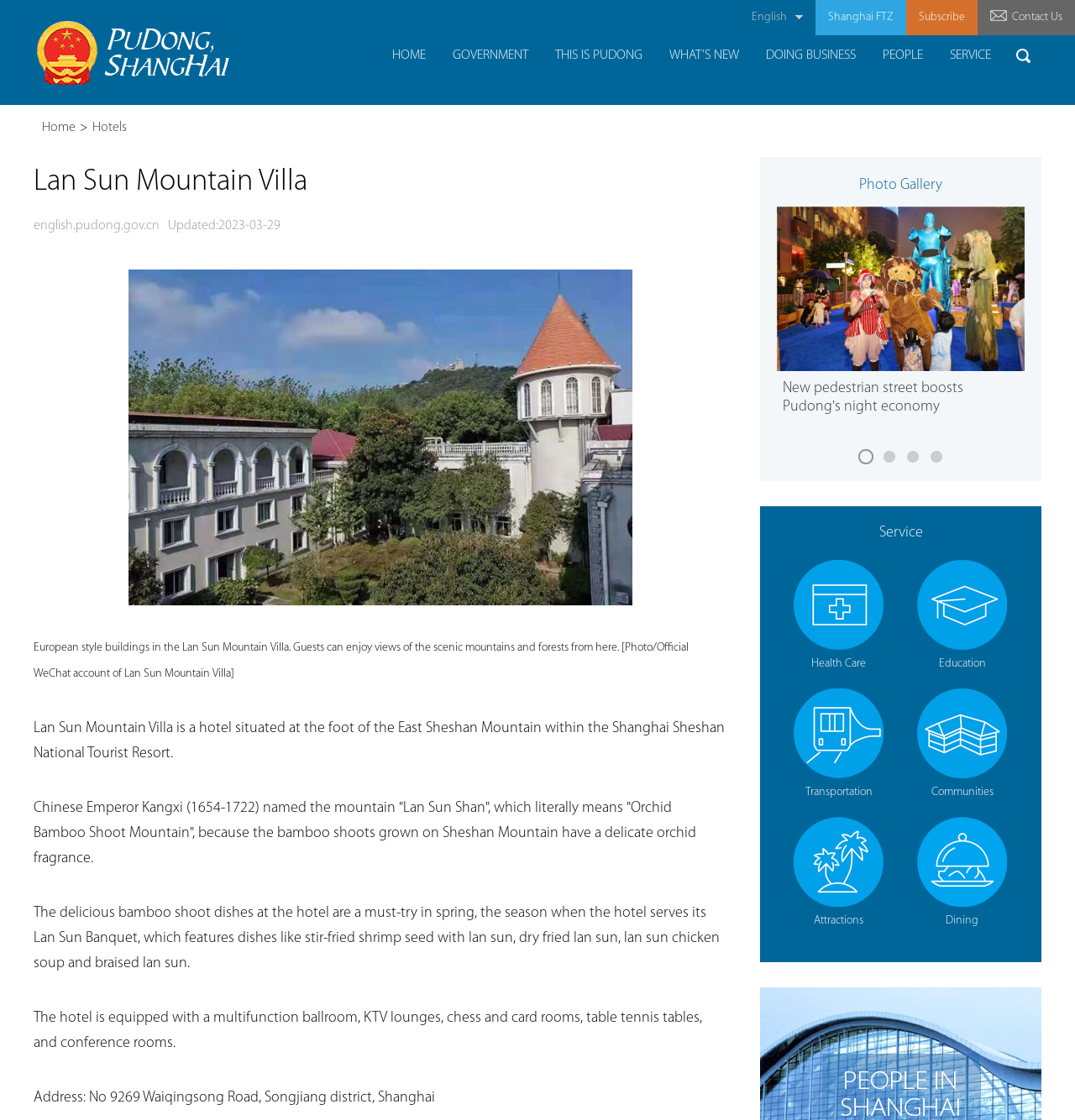Can you find the bounding box coordinates of the area I should click to execute the following instruction: "Click the 'Login' link"?

None